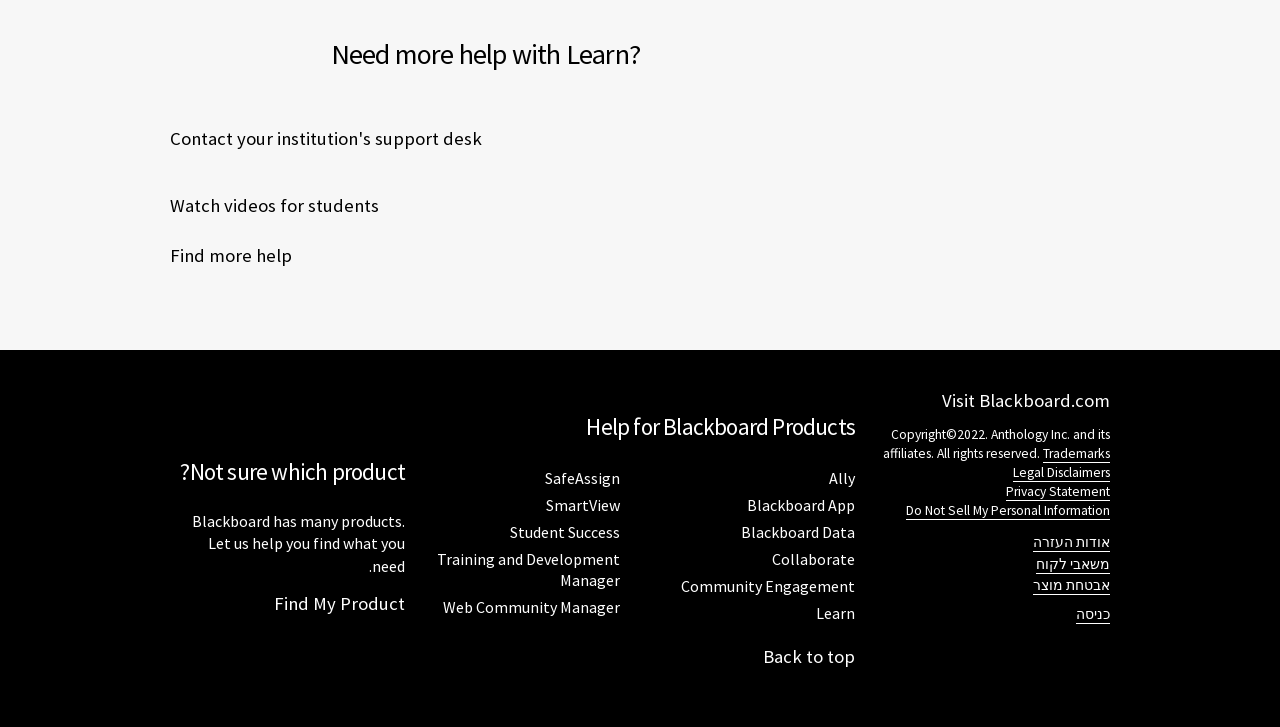Please reply with a single word or brief phrase to the question: 
What is the function of the 'Back to top' link?

To scroll back to the top of the page